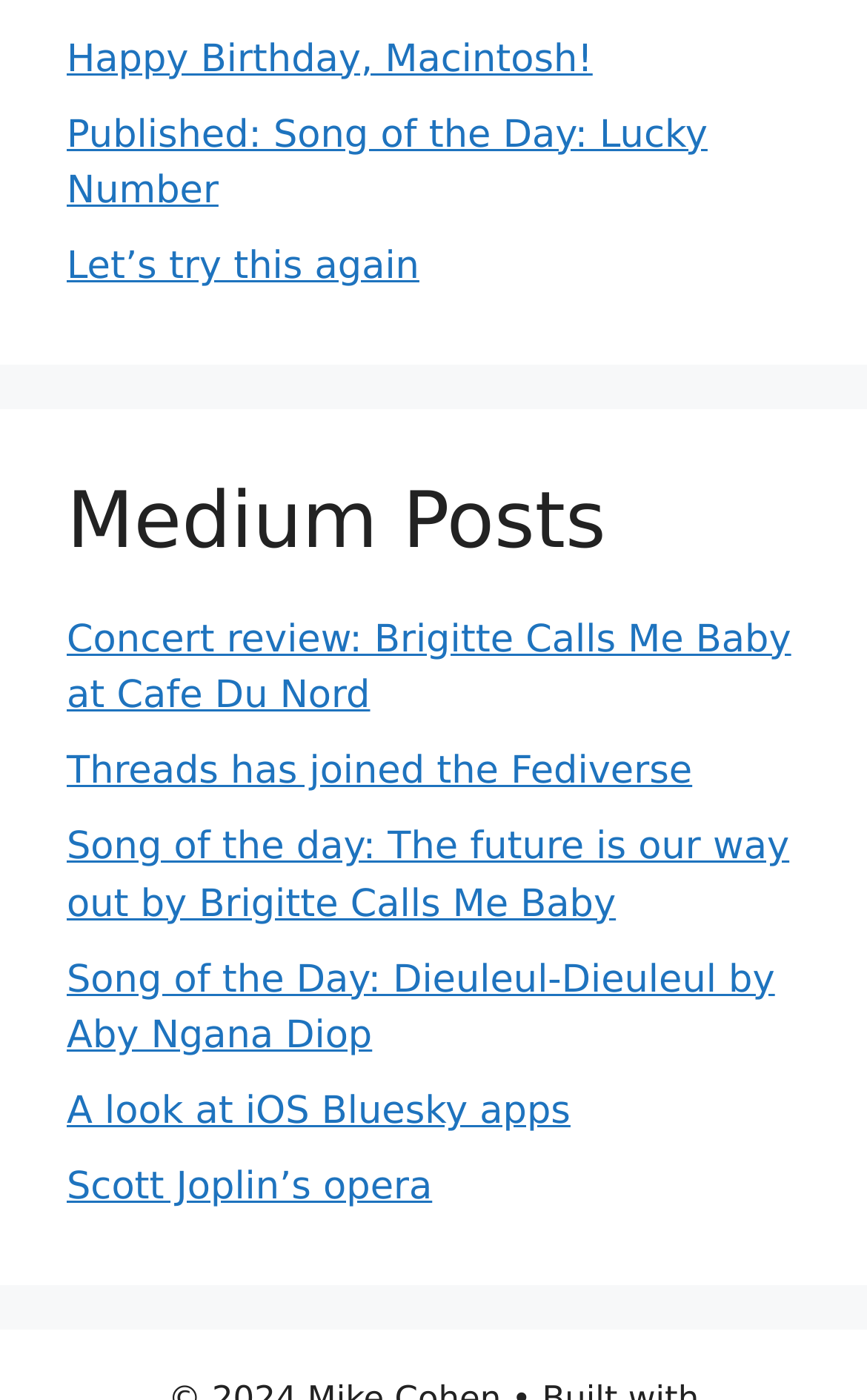Determine the coordinates of the bounding box for the clickable area needed to execute this instruction: "Learn about 'A look at iOS Bluesky apps'".

[0.077, 0.779, 0.658, 0.81]